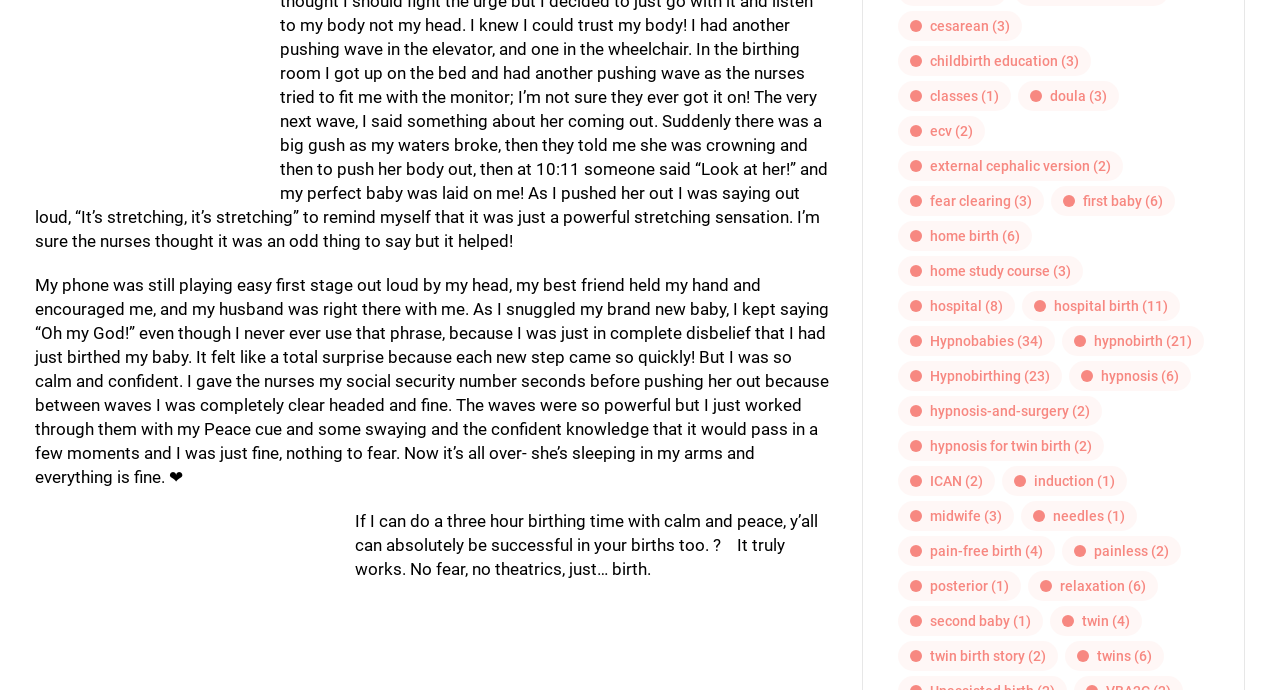Please identify the bounding box coordinates of the element's region that I should click in order to complete the following instruction: "Click on the link about cesarean". The bounding box coordinates consist of four float numbers between 0 and 1, i.e., [left, top, right, bottom].

[0.701, 0.015, 0.798, 0.059]